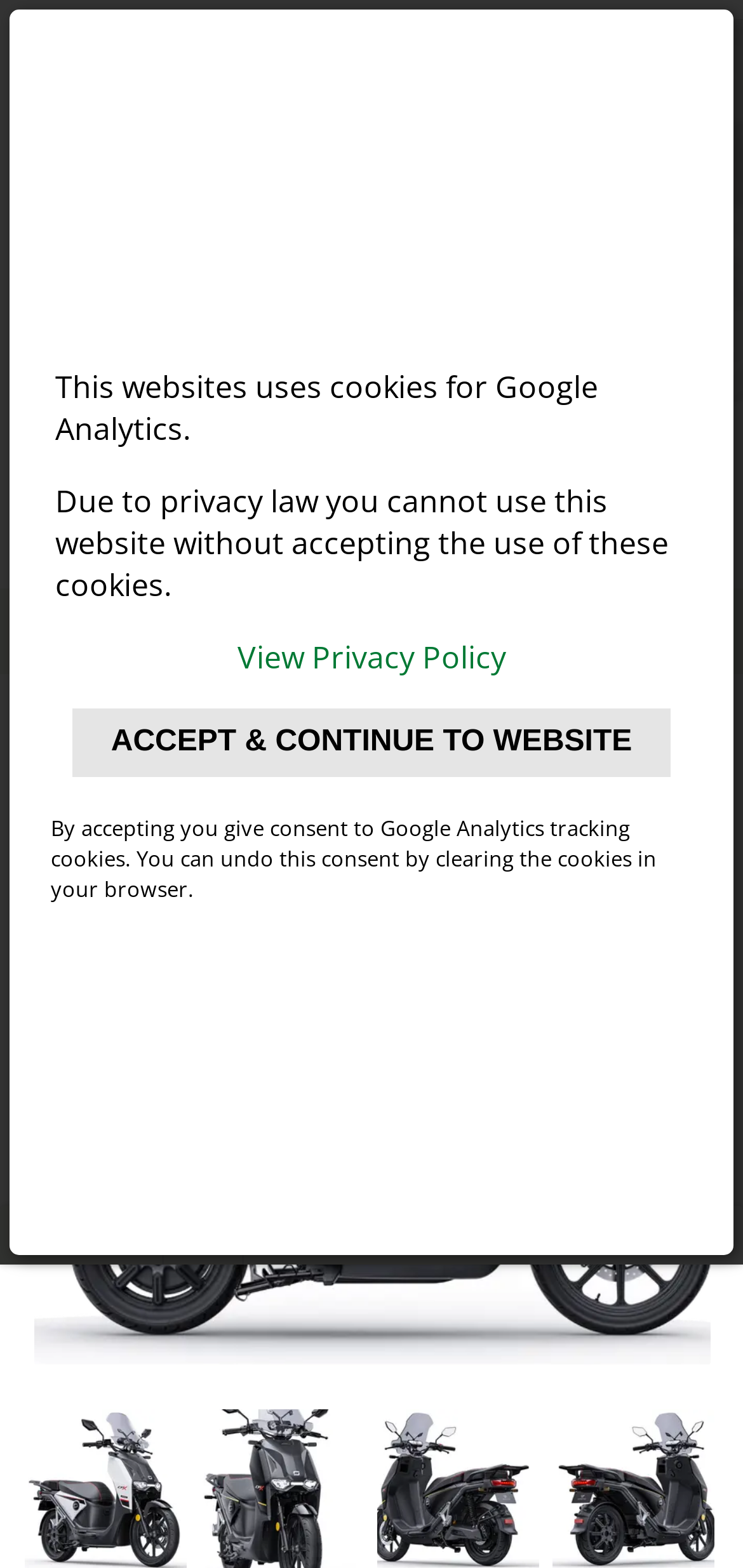Using the element description: "Filters", determine the bounding box coordinates. The coordinates should be in the format [left, top, right, bottom], with values between 0 and 1.

[0.455, 0.461, 0.705, 0.509]